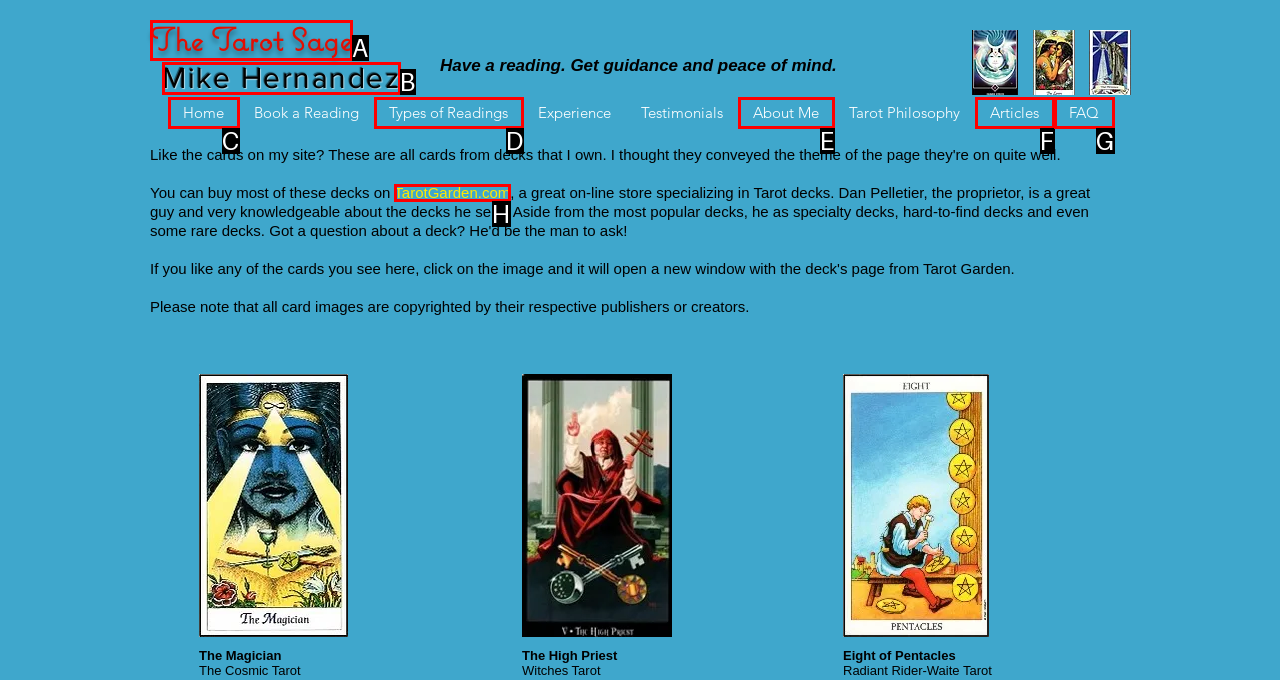Based on the element description: Types of Readings, choose the HTML element that matches best. Provide the letter of your selected option.

D